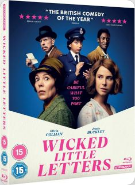What type of attire are the characters wearing?
Please answer the question with as much detail and depth as you can.

The characters on the DVD cover are wearing period attire, which is evident from the style and design of their clothes, suggesting that the film is a period piece.